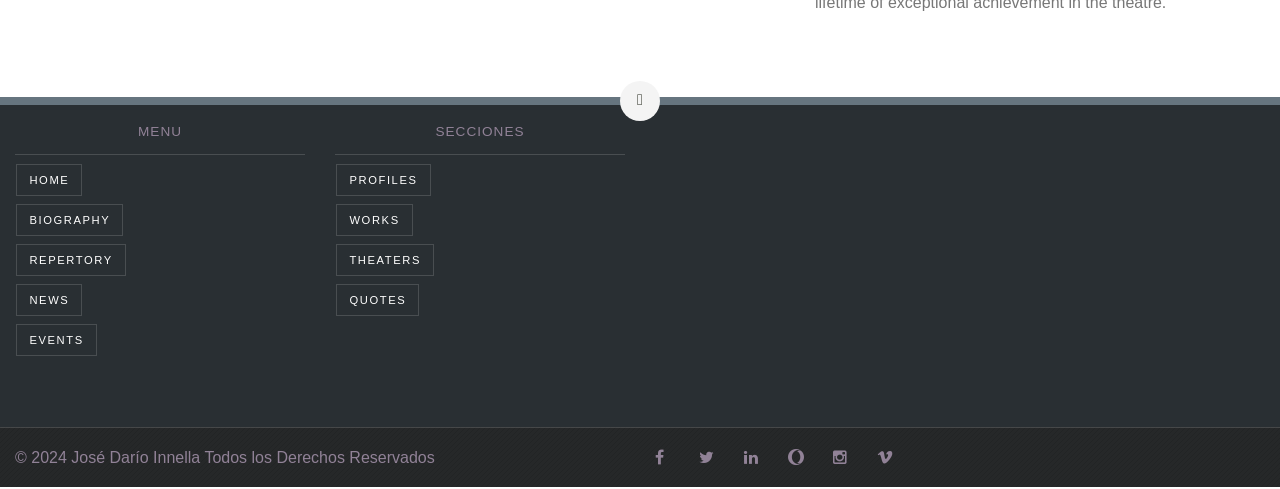What is the purpose of the icons at the bottom of the webpage?
With the help of the image, please provide a detailed response to the question.

The icons at the bottom of the webpage, such as '', '', '', '', '', and '', are commonly used to represent social media platforms. It is likely that these icons are links to the website owner's social media profiles.